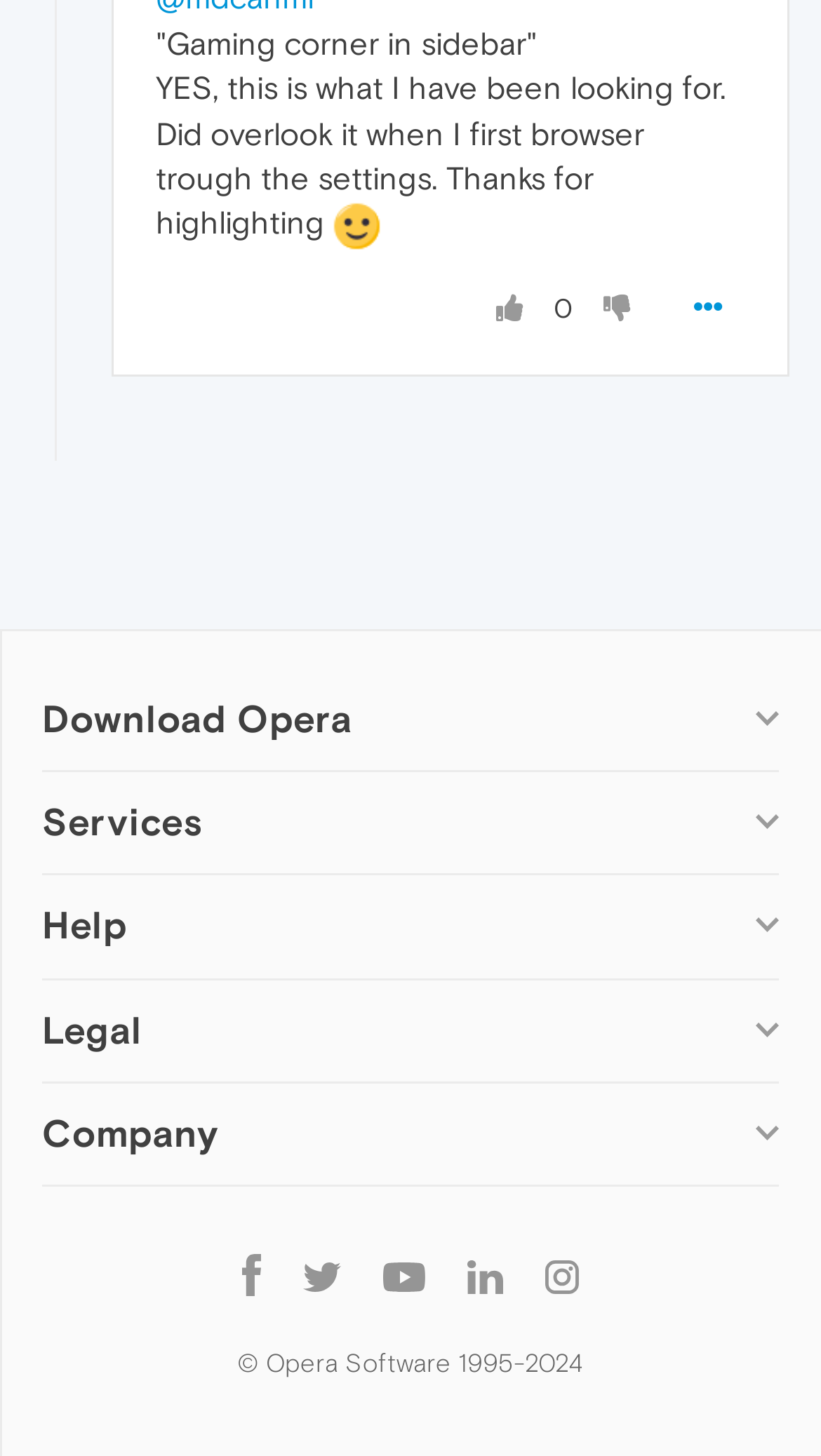Determine the bounding box coordinates of the element's region needed to click to follow the instruction: "Download Opera for Windows". Provide these coordinates as four float numbers between 0 and 1, formatted as [left, top, right, bottom].

[0.079, 0.596, 0.359, 0.616]